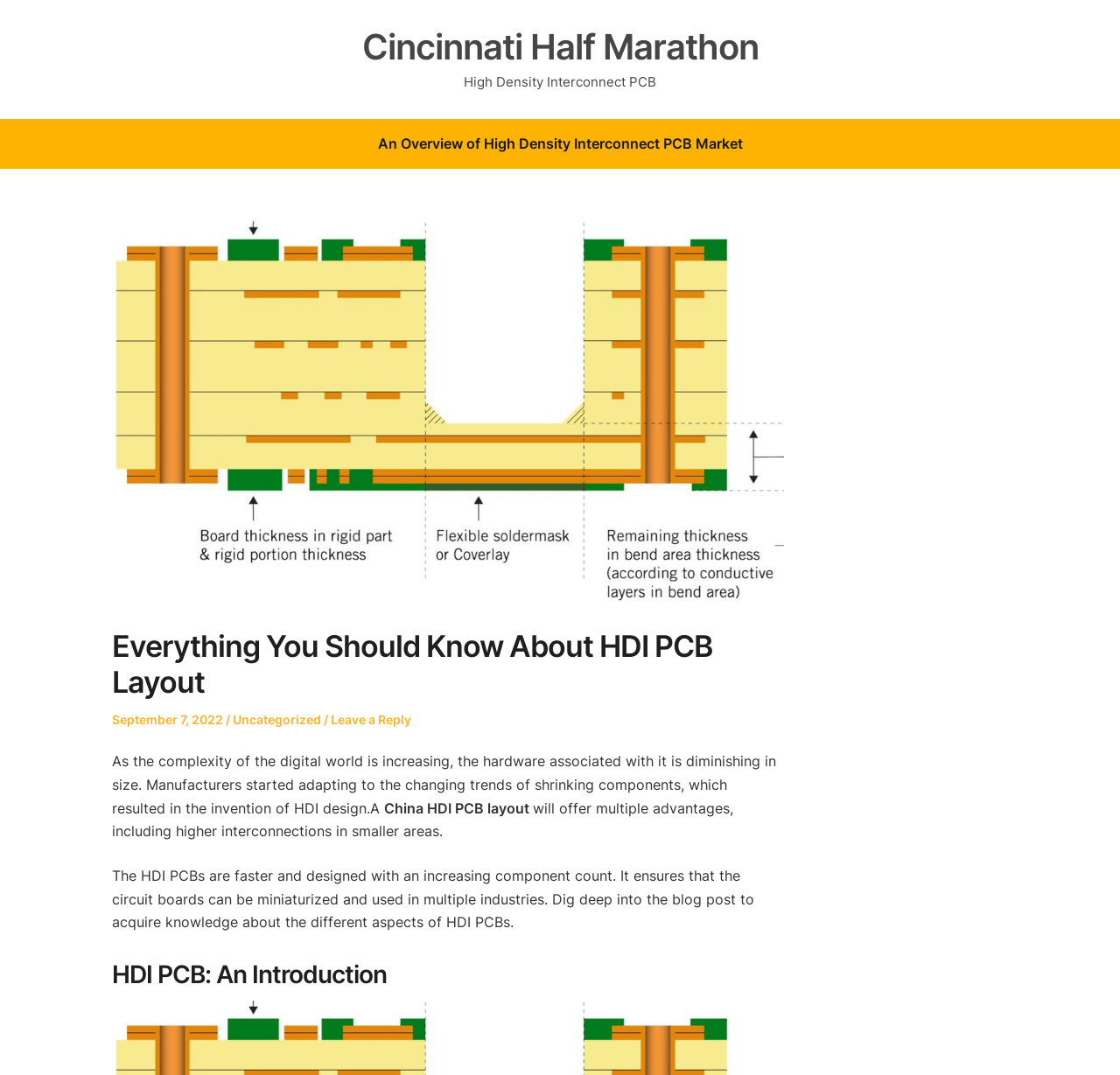Determine the bounding box for the UI element described here: "Leave a Reply".

[0.295, 0.663, 0.367, 0.676]